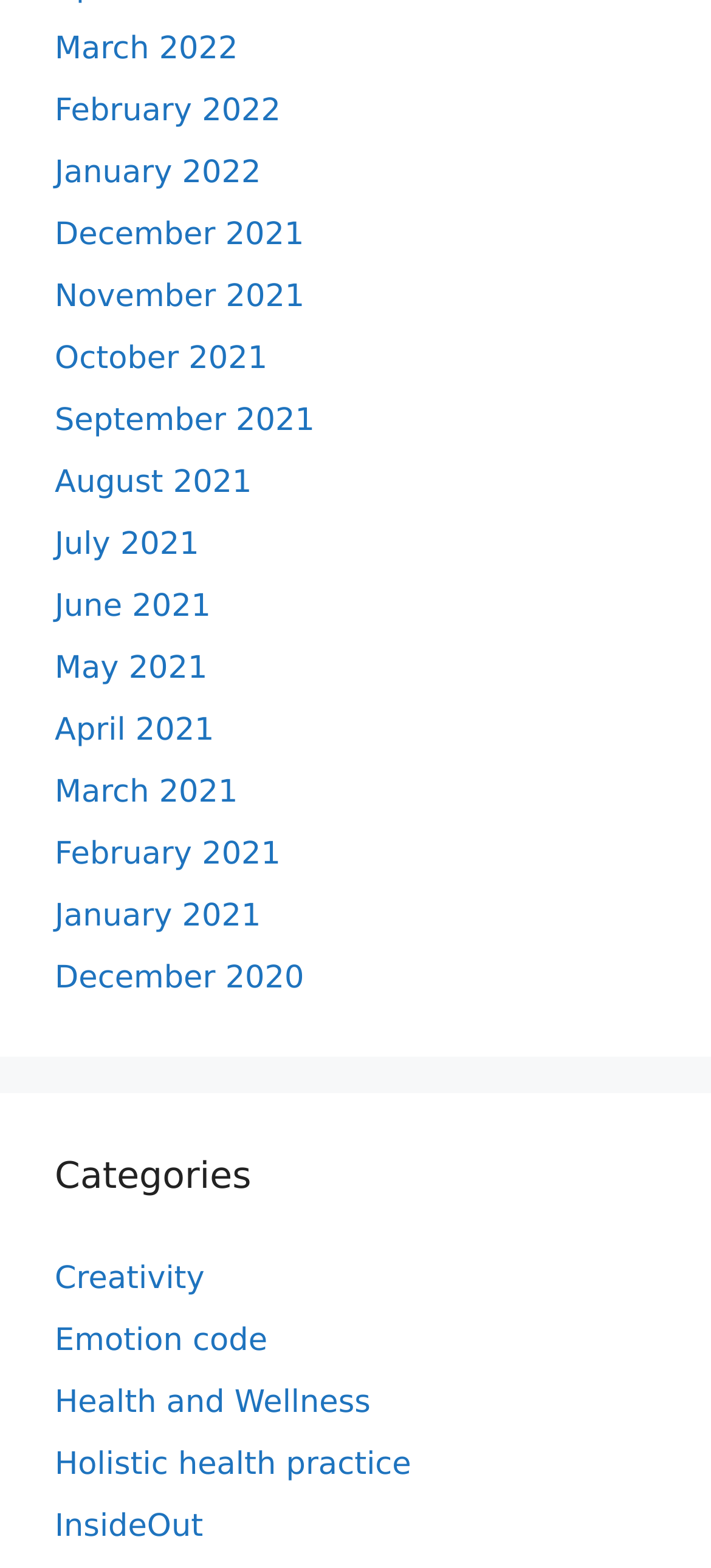What is the earliest month listed?
Your answer should be a single word or phrase derived from the screenshot.

December 2020